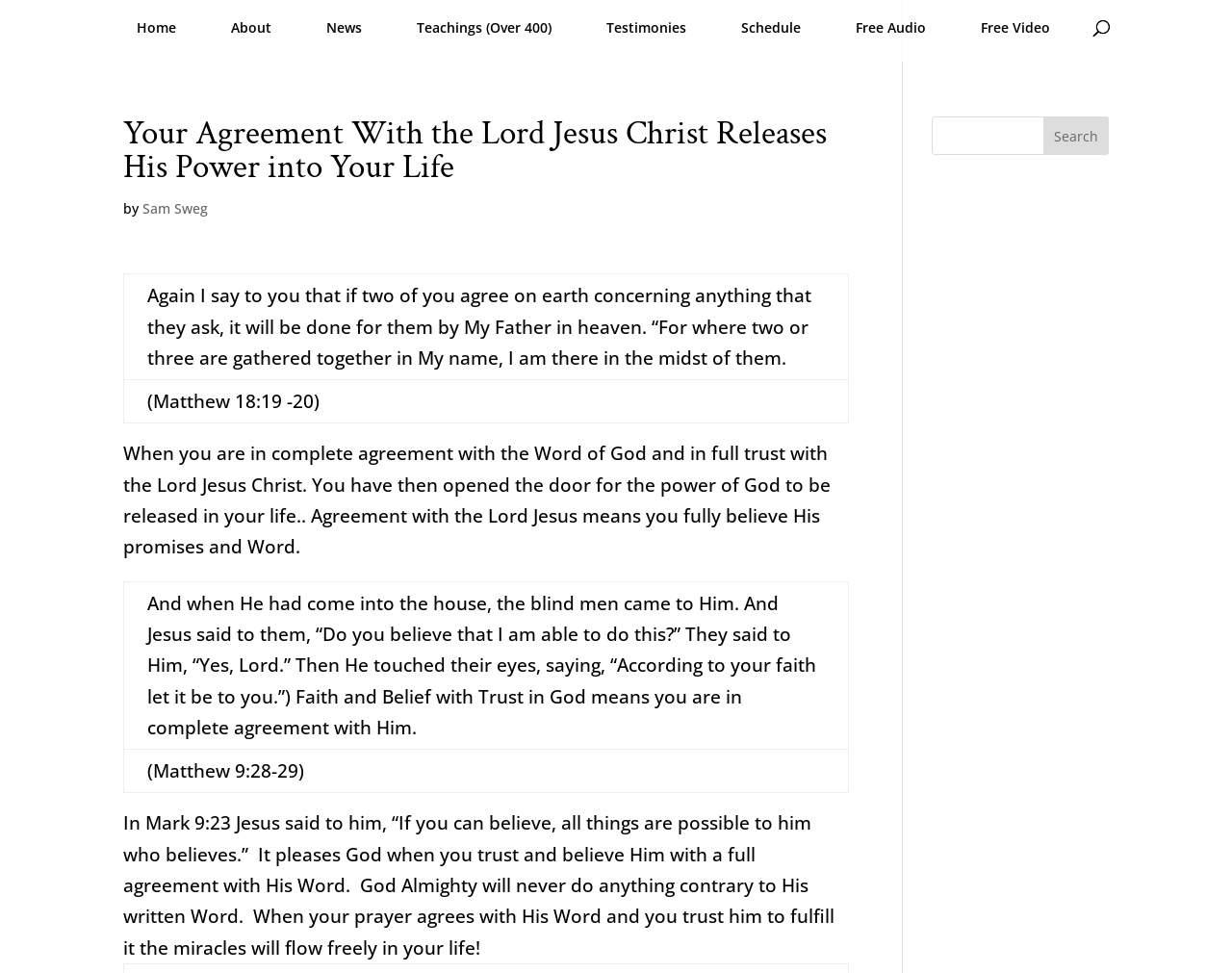Give a detailed overview of the webpage's appearance and contents.

The webpage is about Sam Sweg Ministries, with a focus on the power of agreement with the Lord Jesus Christ. At the top, there is a logo image of Sam Sweg Ministries, accompanied by a row of navigation links, including "Home", "About", "News", "Teachings", "Testimonies", "Schedule", "Free Audio", and "Free Video". 

Below the navigation links, there is a prominent heading that reads "Your Agreement With the Lord Jesus Christ Releases His Power into Your Life". This is followed by a byline "by Sam Sweg". 

The main content of the page is divided into sections, each featuring a biblical quote or passage, accompanied by explanatory text. The first section features a quote from Matthew 18:19-20, followed by a passage that explains the importance of agreement with the Word of God and trust in the Lord Jesus Christ. 

The second section features a quote from Matthew 9:28-29, accompanied by a passage that highlights the importance of faith and belief with trust in God. 

The third section features a quote from Mark 9:23, followed by a passage that emphasizes the power of trust and belief in God's Word, and how it can lead to miracles in one's life. 

On the right side of the page, there is a search bar with a textbox and a "Search" button.